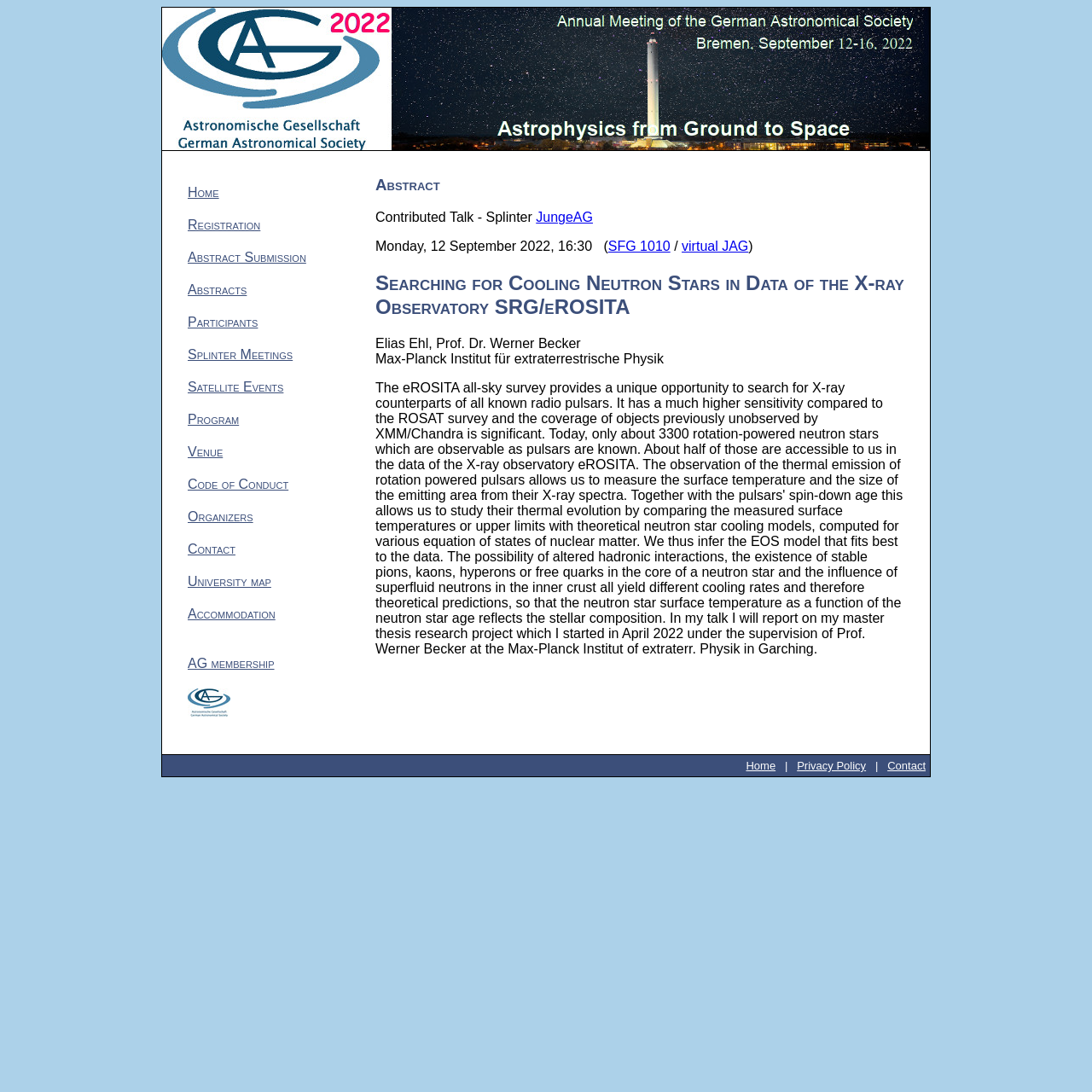Specify the bounding box coordinates (top-left x, top-left y, bottom-right x, bottom-right y) of the UI element in the screenshot that matches this description: alt="The Naked Bank Team" title="The-Naked-Team-1-1024×577"

None